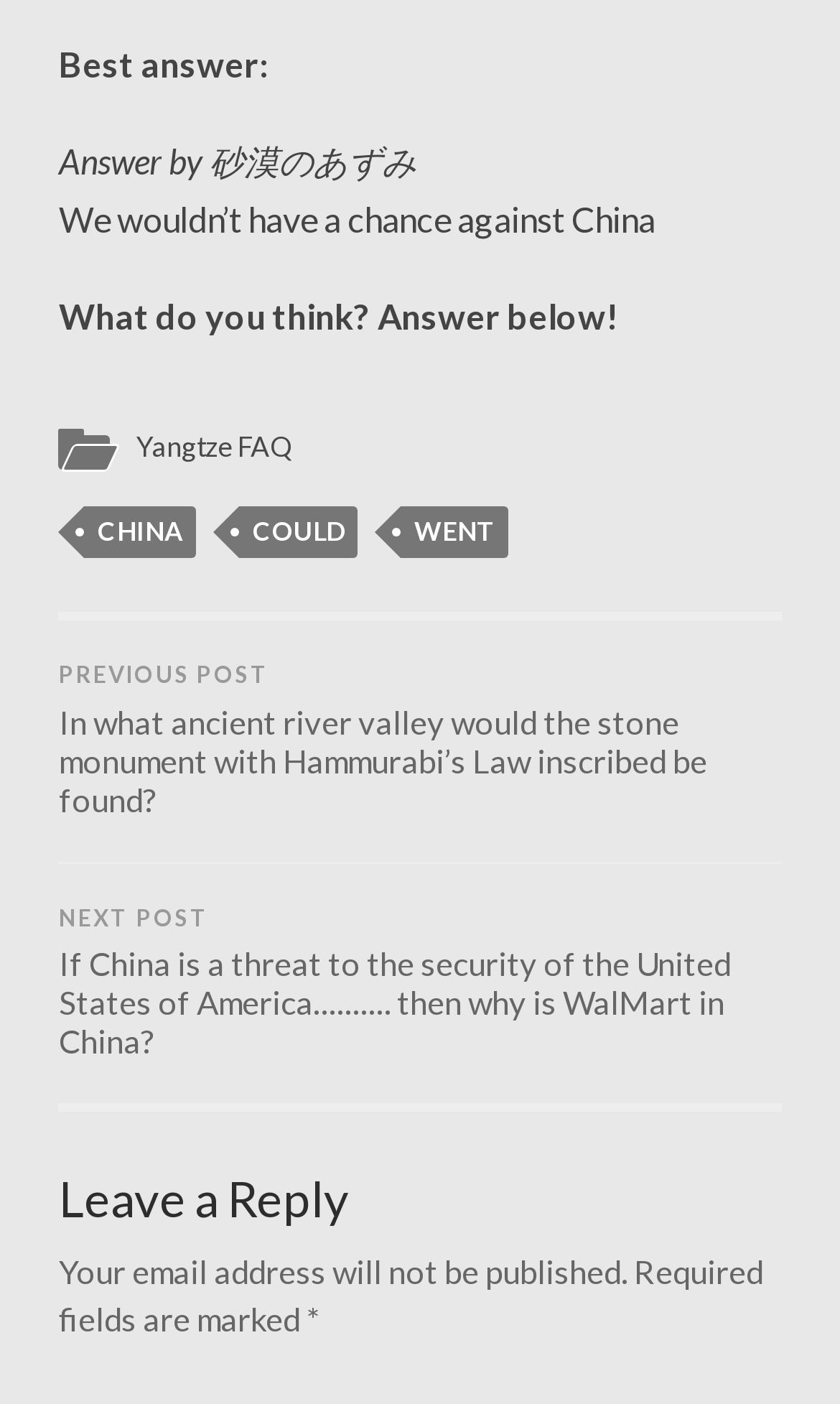Please specify the bounding box coordinates in the format (top-left x, top-left y, bottom-right x, bottom-right y), with values ranging from 0 to 1. Identify the bounding box for the UI component described as follows: went

[0.478, 0.361, 0.606, 0.397]